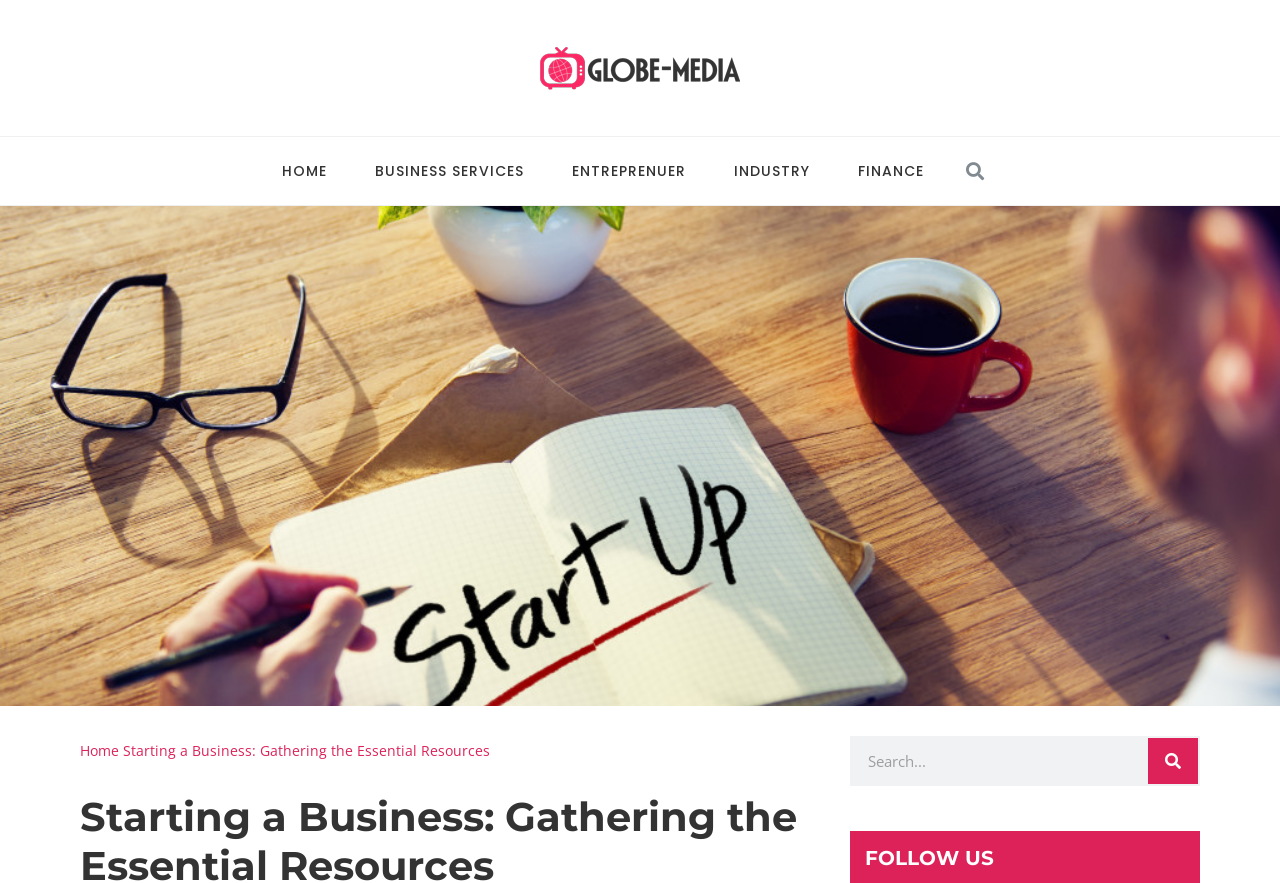Highlight the bounding box coordinates of the element that should be clicked to carry out the following instruction: "Click the Search button". The coordinates must be given as four float numbers ranging from 0 to 1, i.e., [left, top, right, bottom].

[0.897, 0.836, 0.936, 0.888]